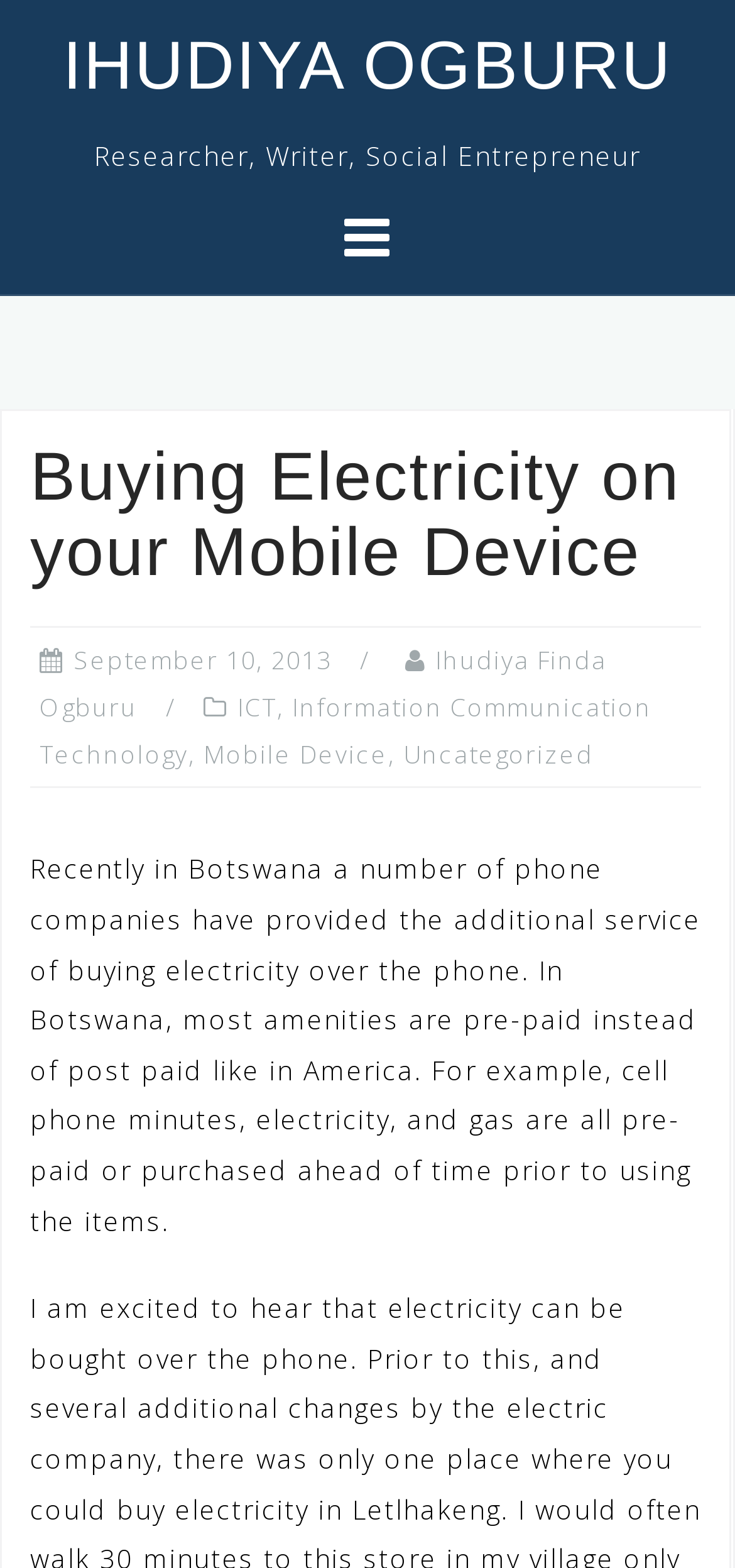What is the author's profession?
Can you offer a detailed and complete answer to this question?

The author's profession can be determined by looking at the static text 'Researcher, Writer, Social Entrepreneur' which is located below the link 'IHUDIYA OGBURU'.